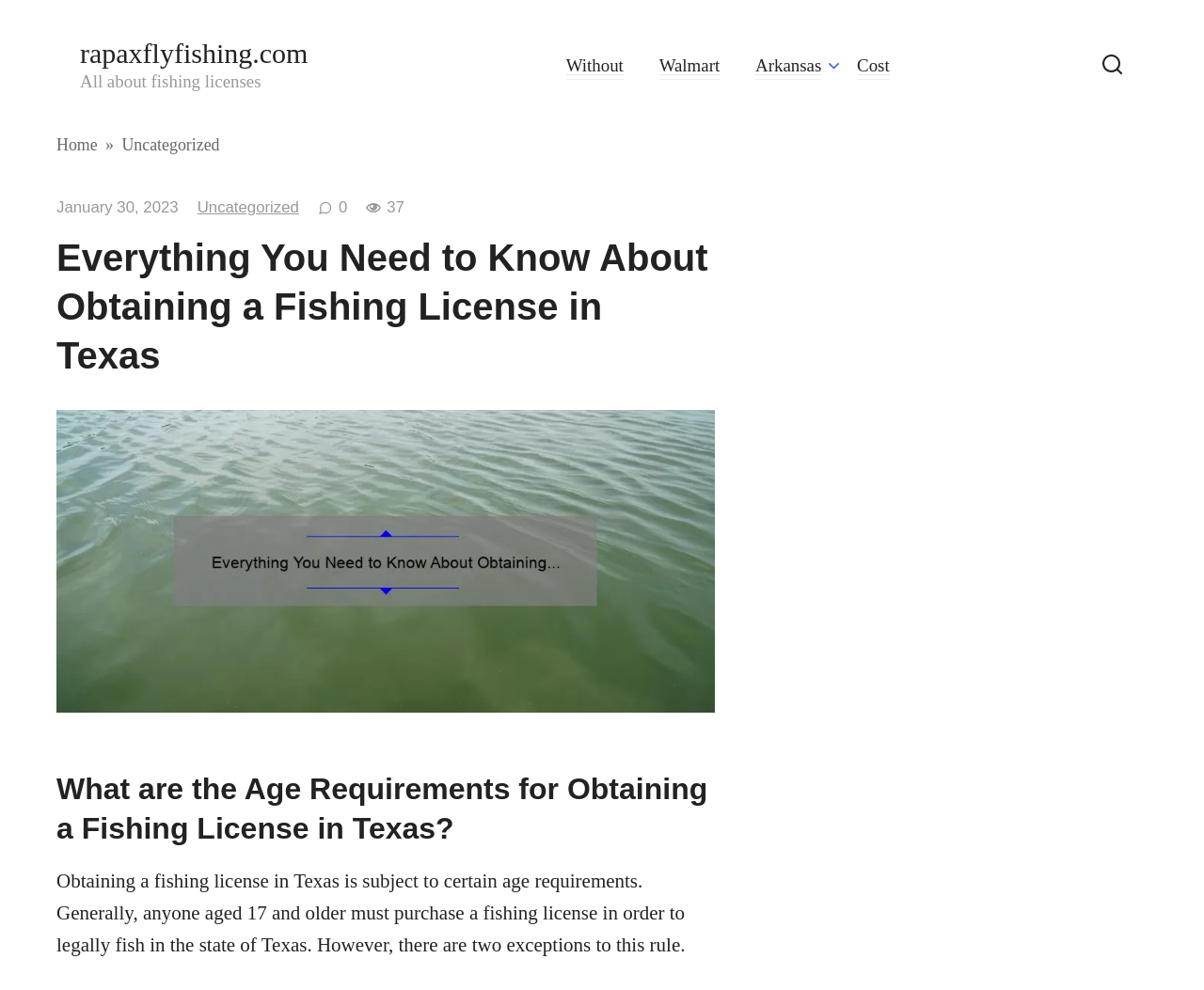Please locate the bounding box coordinates of the element that needs to be clicked to achieve the following instruction: "visit Walmart". The coordinates should be four float numbers between 0 and 1, i.e., [left, top, right, bottom].

[0.547, 0.056, 0.598, 0.076]